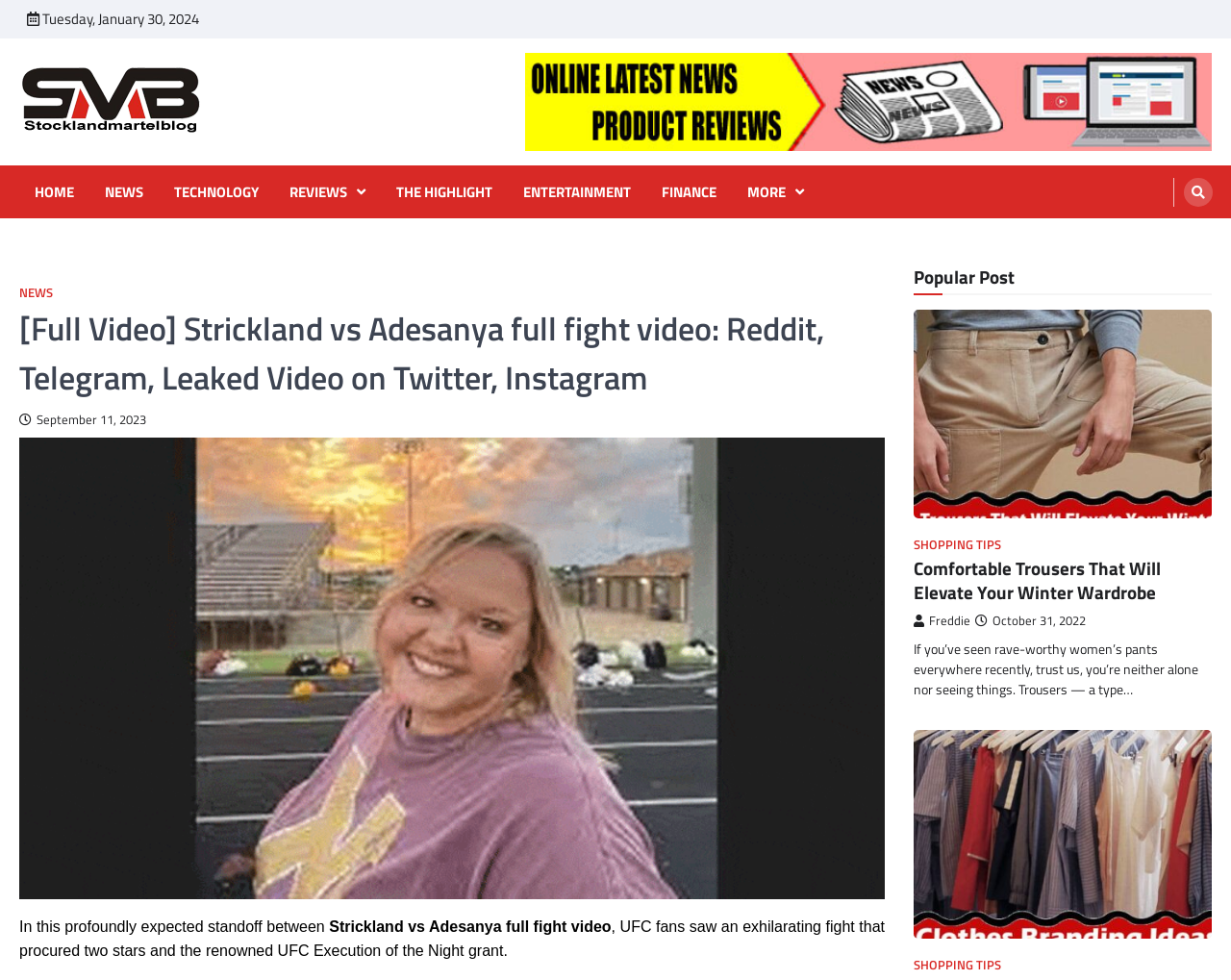Identify the bounding box coordinates for the UI element described by the following text: "Entertainment". Provide the coordinates as four float numbers between 0 and 1, in the format [left, top, right, bottom].

[0.419, 0.185, 0.519, 0.207]